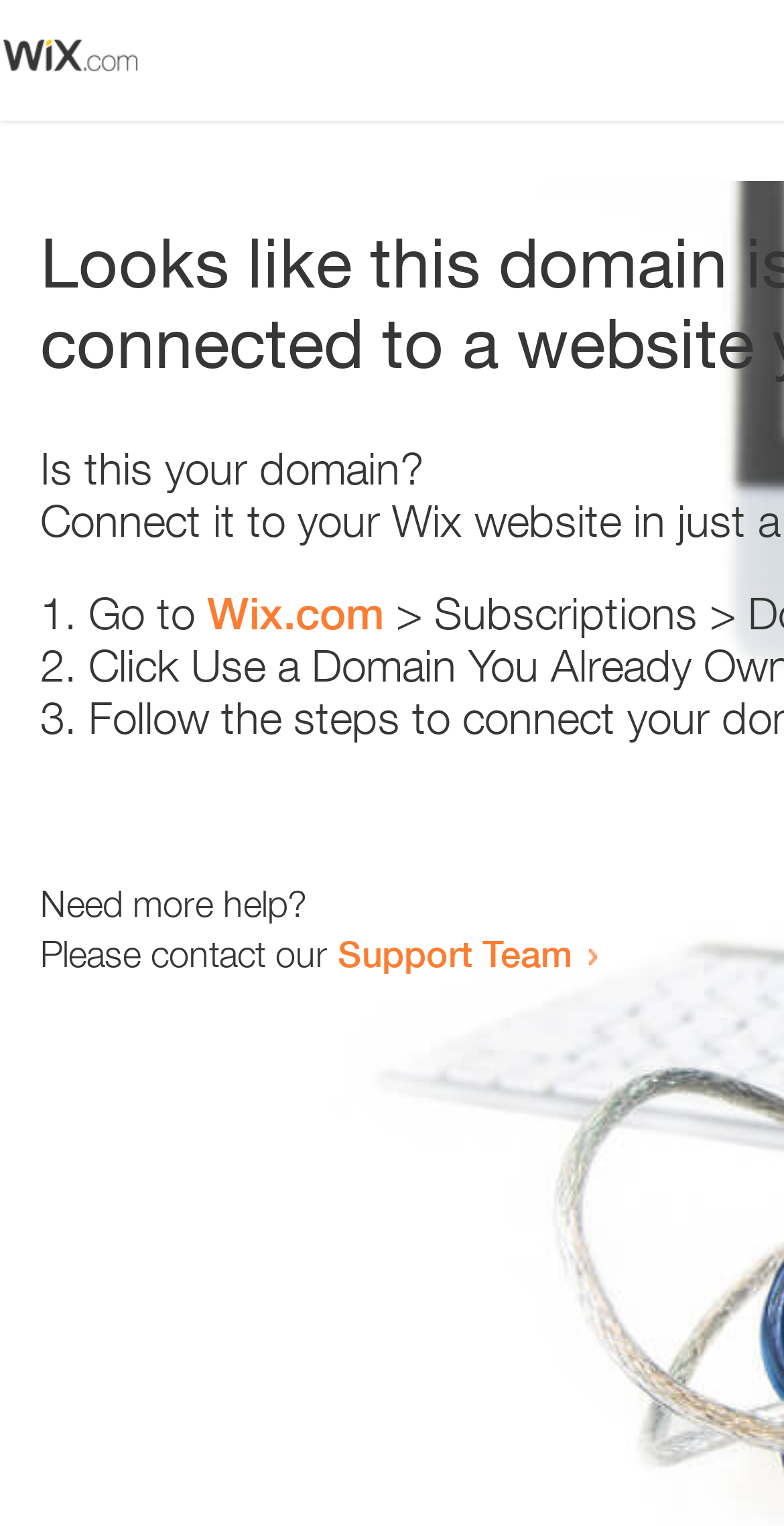Determine the bounding box coordinates for the HTML element mentioned in the following description: "Wix.com". The coordinates should be a list of four floats ranging from 0 to 1, represented as [left, top, right, bottom].

[0.264, 0.385, 0.49, 0.419]